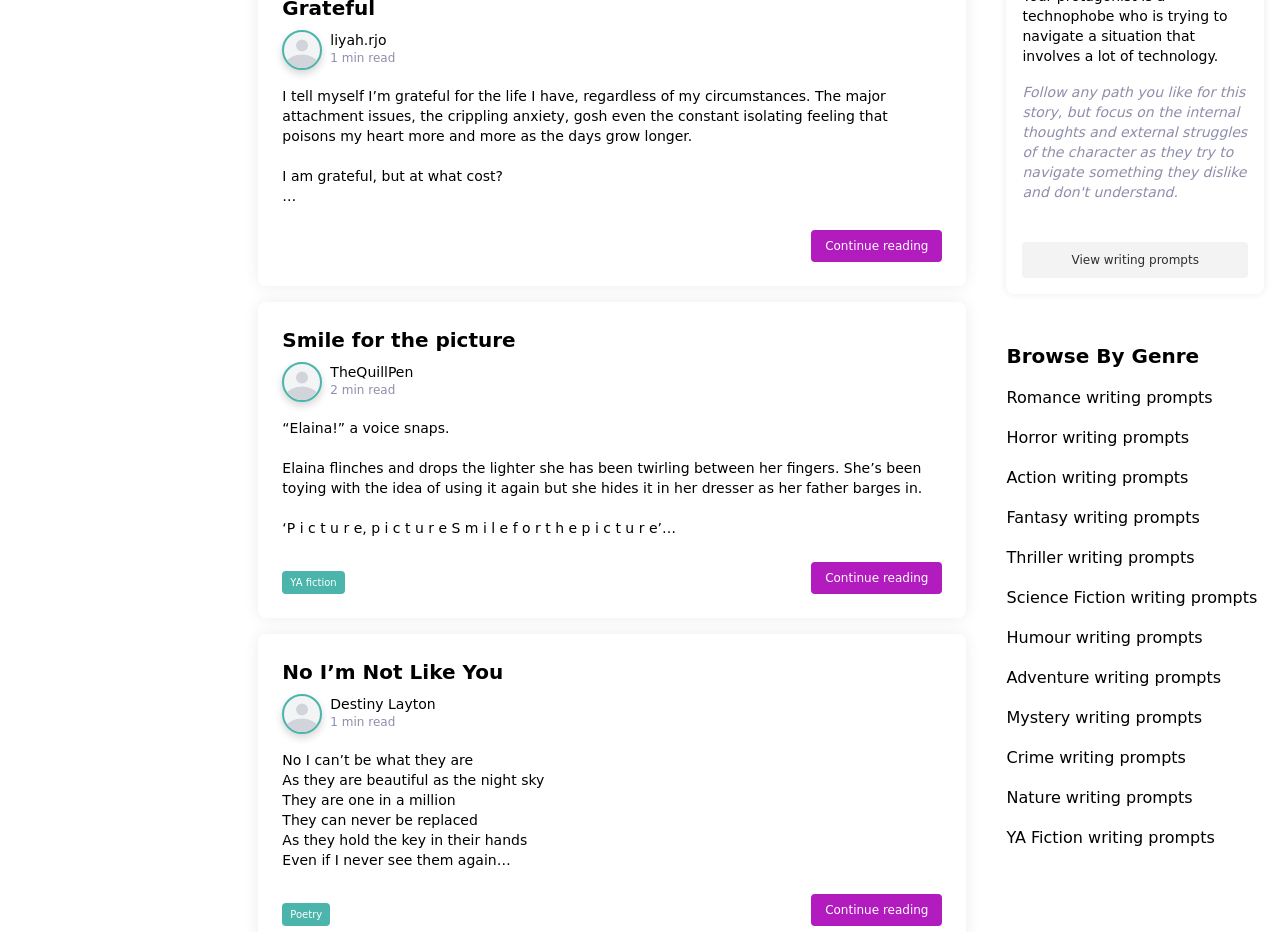Please identify the bounding box coordinates of the area I need to click to accomplish the following instruction: "Read the poem 'No I’m Not Like You'".

[0.221, 0.706, 0.736, 0.736]